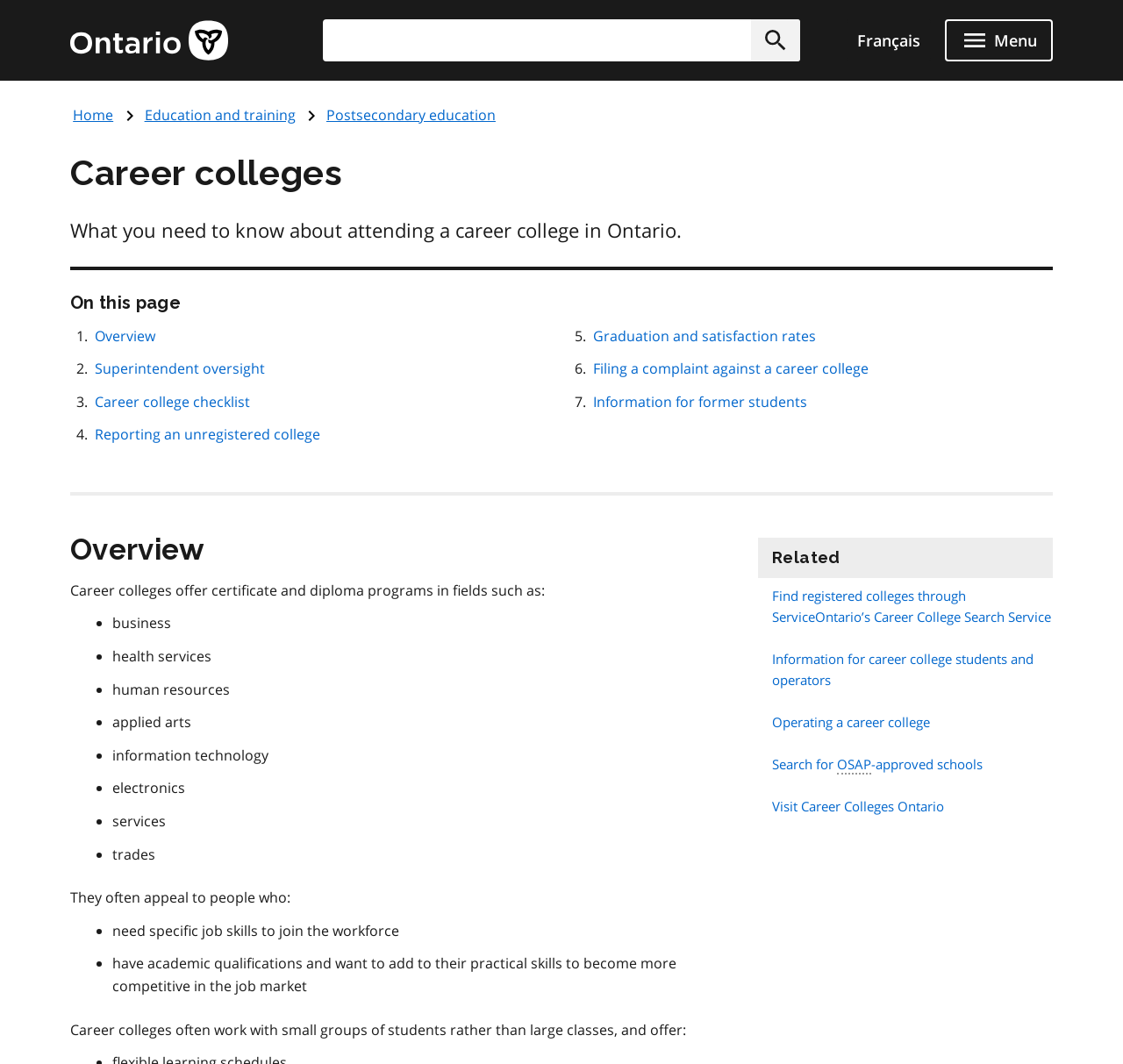Please identify the bounding box coordinates of the clickable element to fulfill the following instruction: "Go to the Ontario.ca homepage". The coordinates should be four float numbers between 0 and 1, i.e., [left, top, right, bottom].

[0.062, 0.019, 0.203, 0.057]